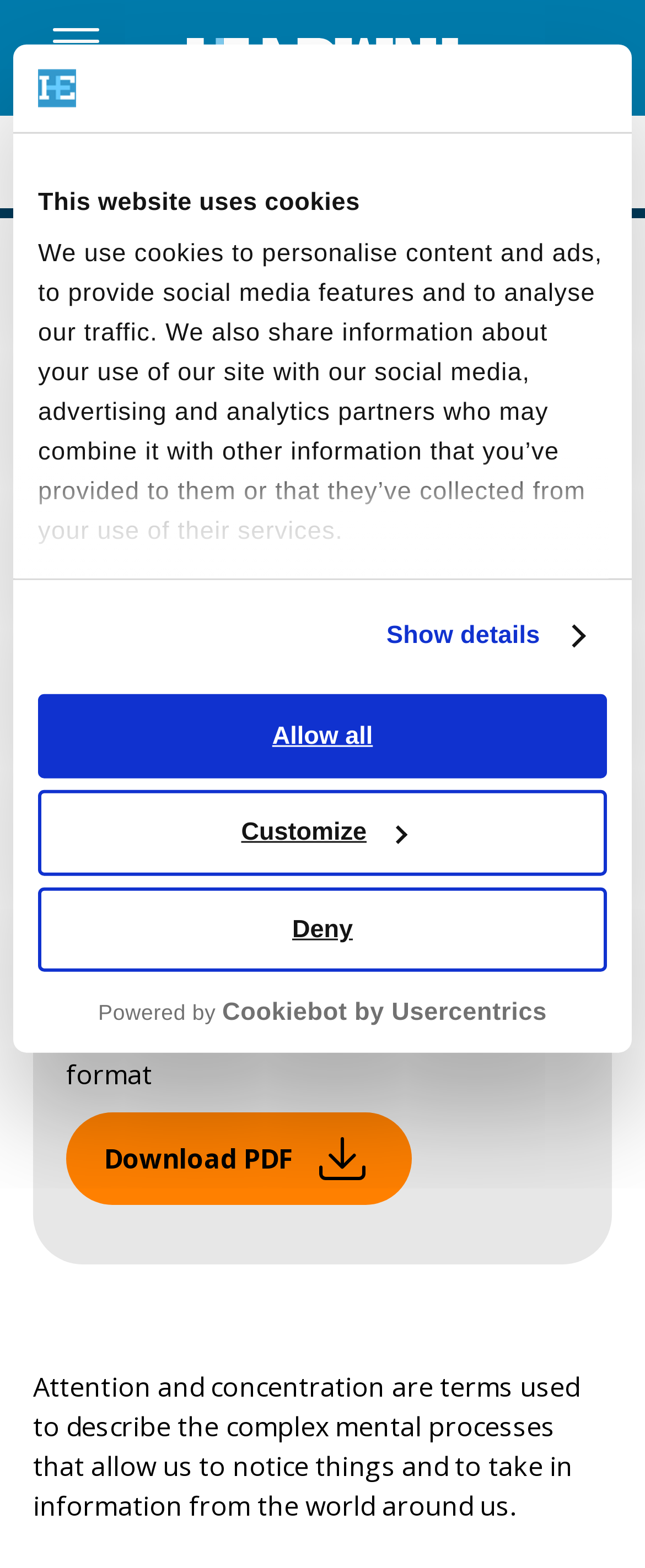Please identify the bounding box coordinates of the clickable area that will fulfill the following instruction: "View 'Living with brain injury'". The coordinates should be in the format of four float numbers between 0 and 1, i.e., [left, top, right, bottom].

[0.051, 0.082, 0.897, 0.123]